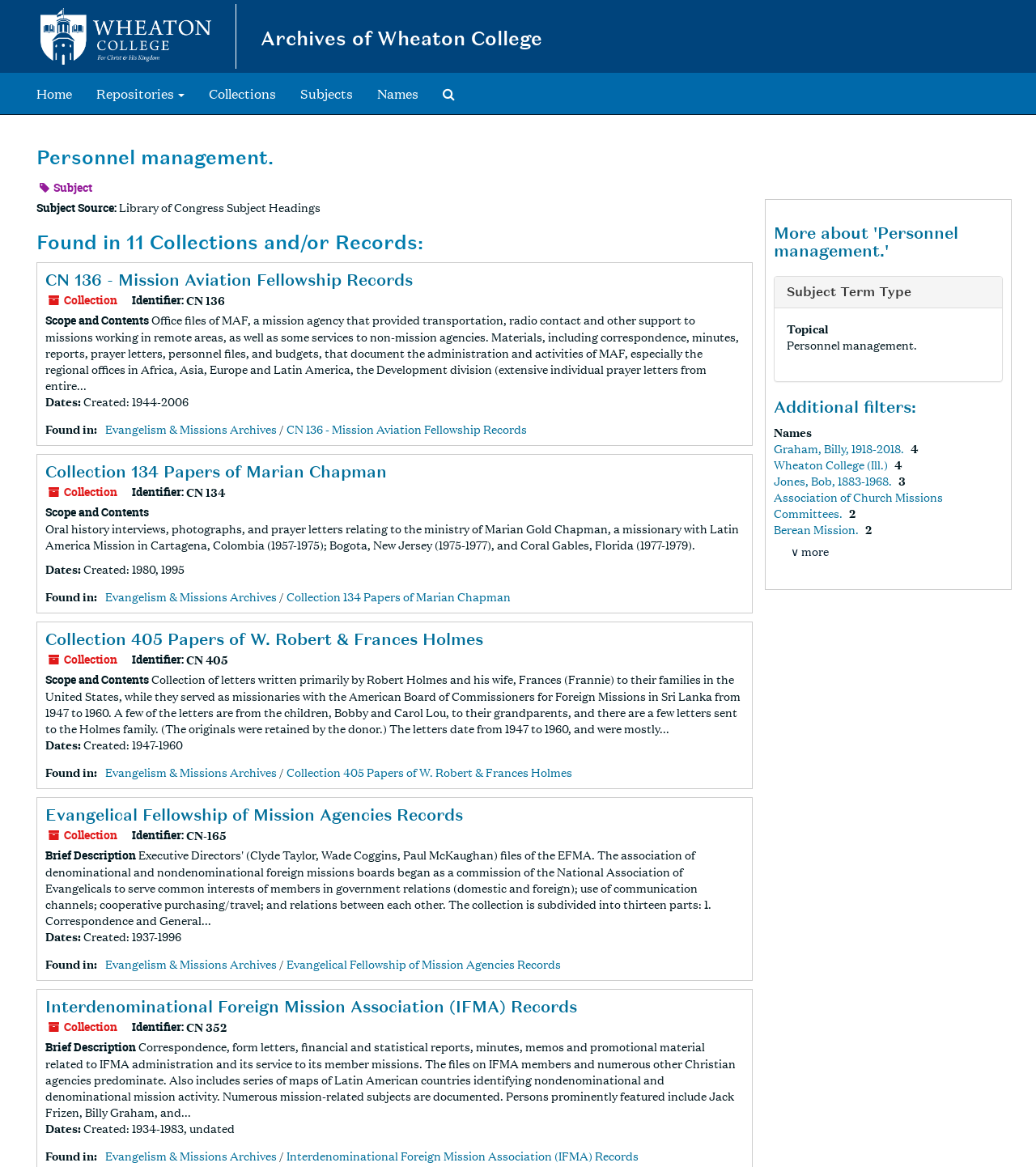Based on the element description: "Evangelism & Missions Archives", identify the bounding box coordinates for this UI element. The coordinates must be four float numbers between 0 and 1, listed as [left, top, right, bottom].

[0.102, 0.36, 0.267, 0.374]